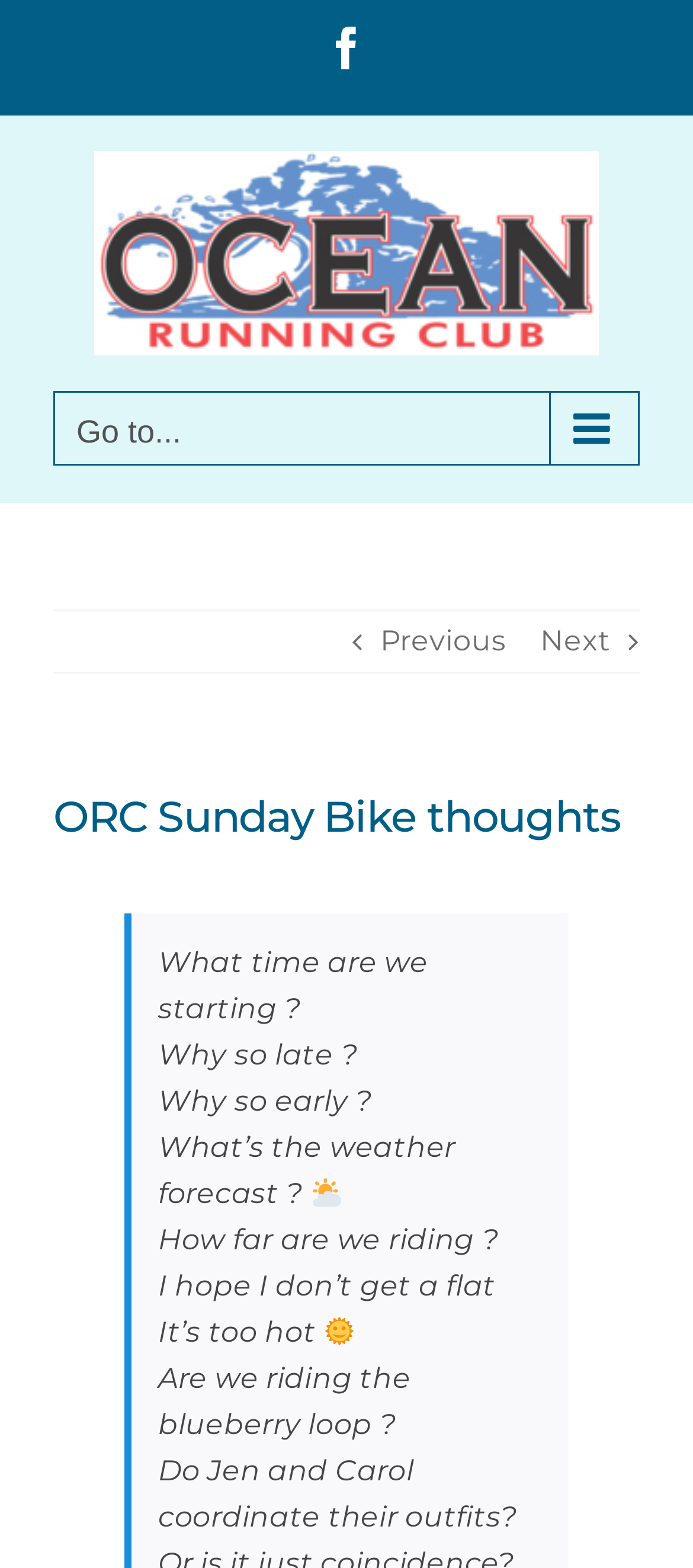Answer the question briefly using a single word or phrase: 
What is the weather forecast mentioned on the webpage?

Not specified